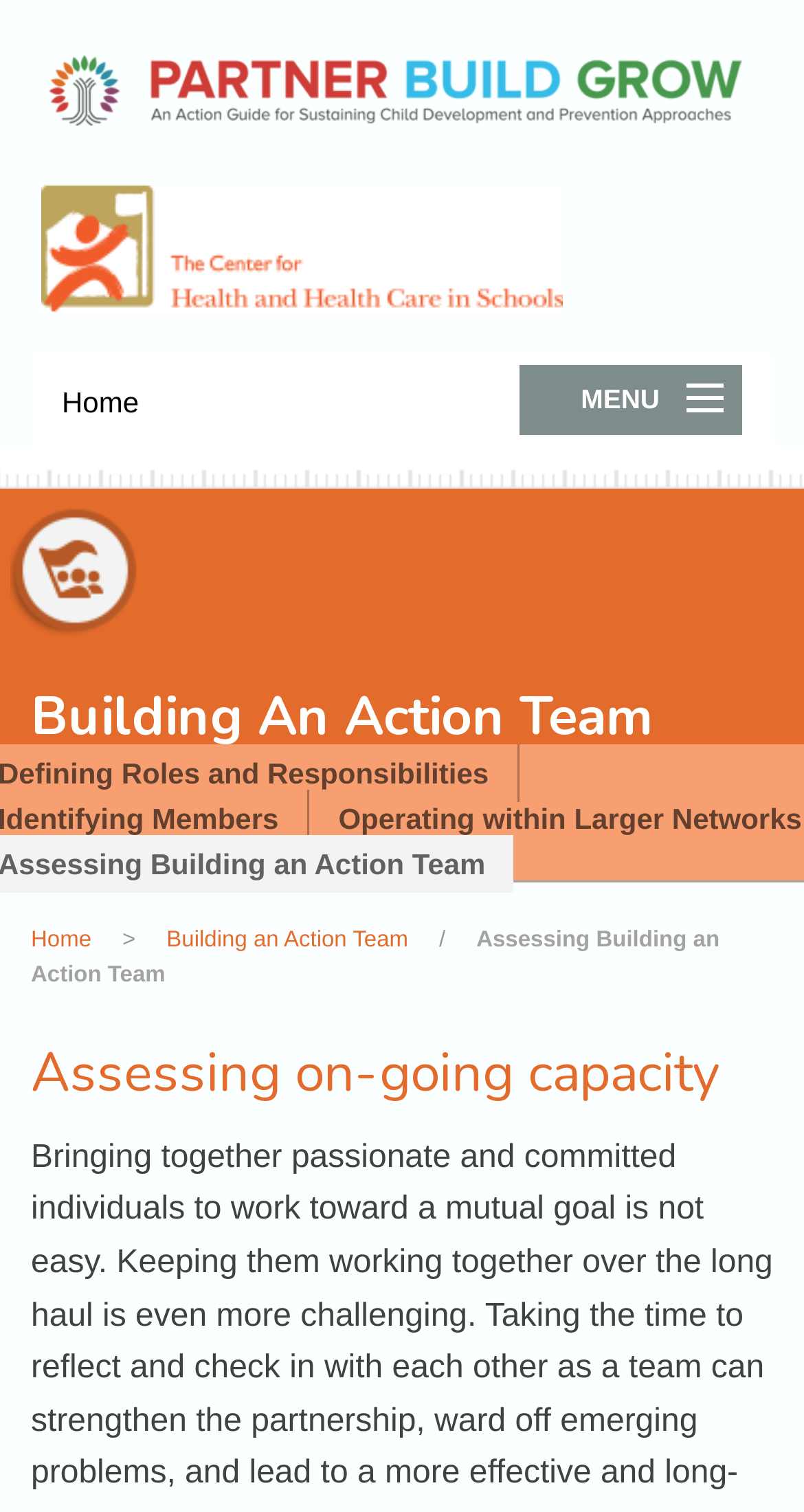Please locate the bounding box coordinates of the element that should be clicked to achieve the given instruction: "explore stories from the field".

[0.046, 0.614, 0.962, 0.677]